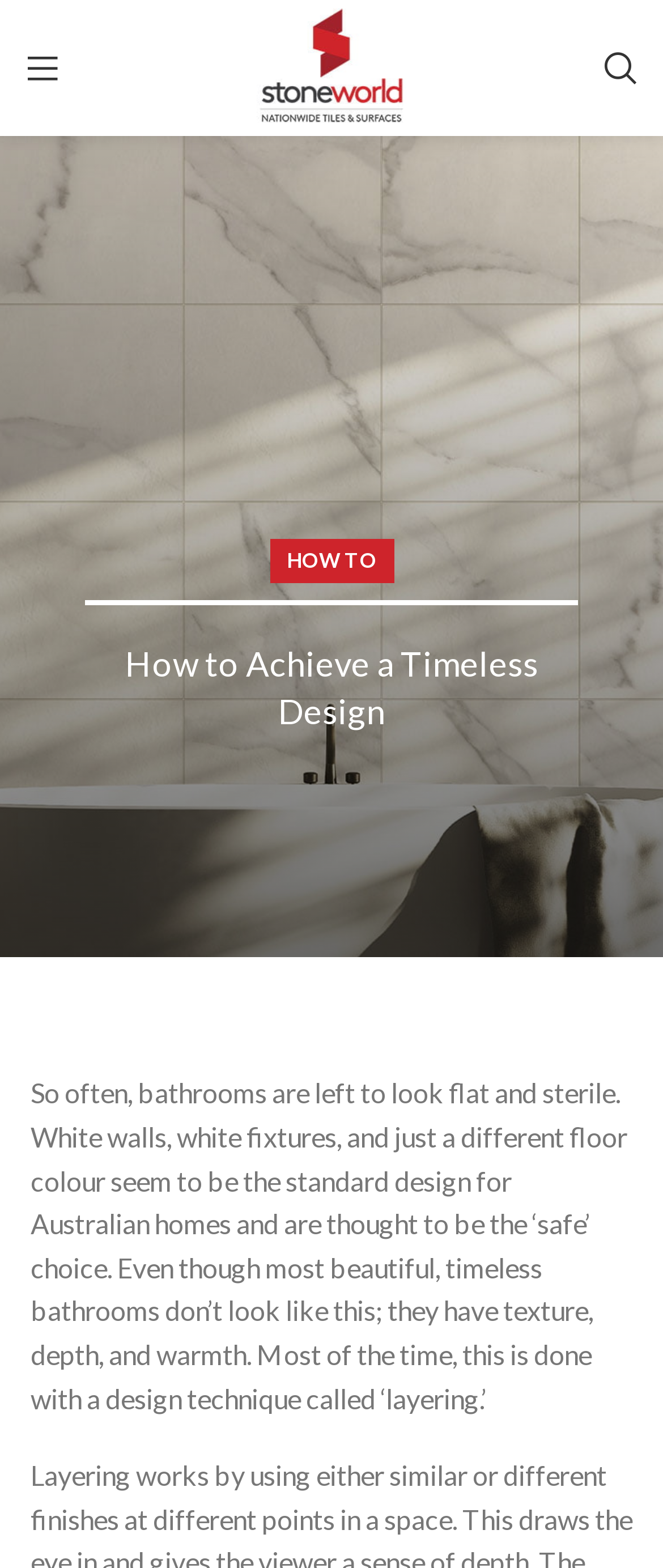Bounding box coordinates are specified in the format (top-left x, top-left y, bottom-right x, bottom-right y). All values are floating point numbers bounded between 0 and 1. Please provide the bounding box coordinate of the region this sentence describes: Menu

None